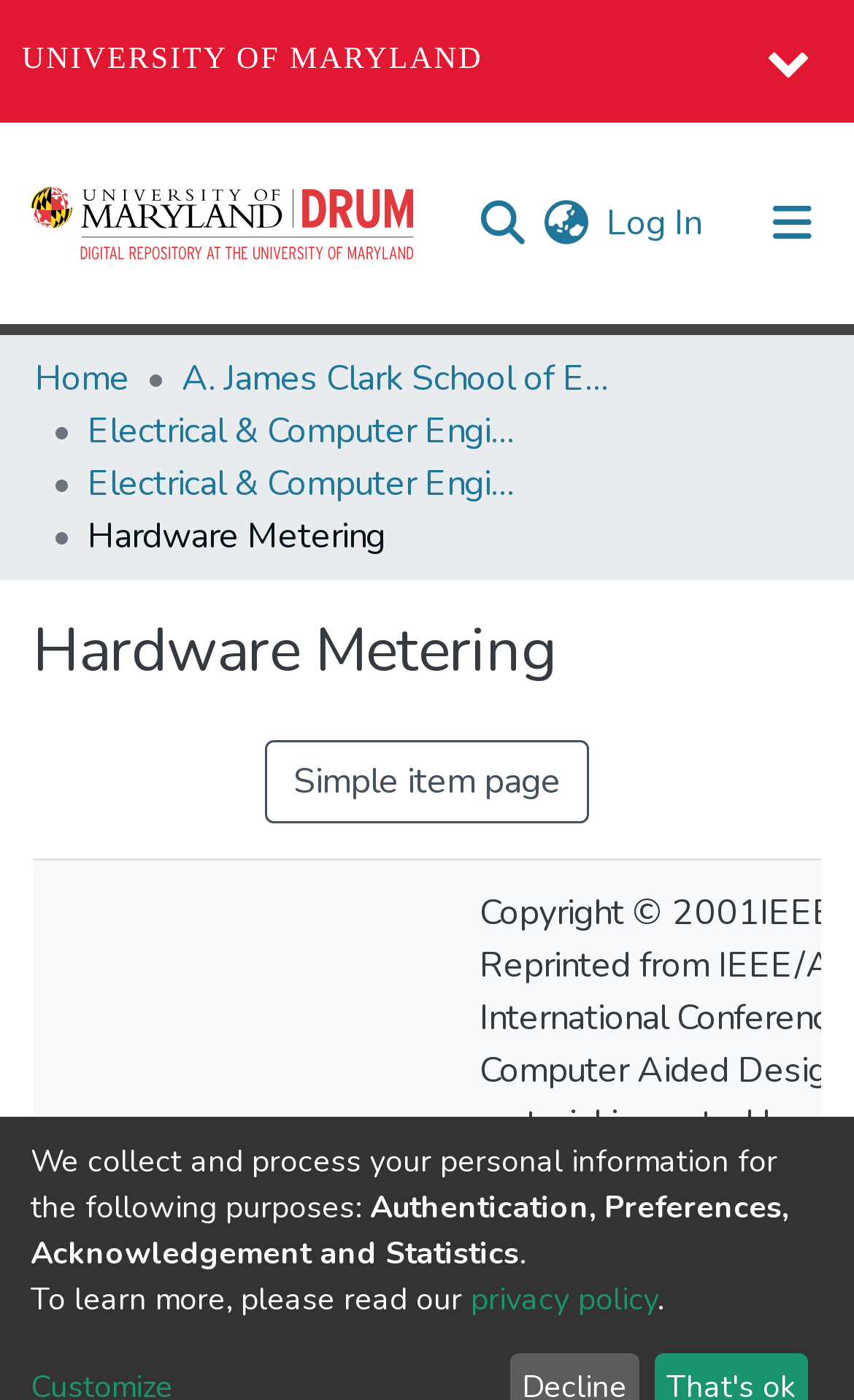Please answer the following question as detailed as possible based on the image: 
What is the name of the university?

The name of the university can be found in the top-left corner of the webpage, where it says 'UNIVERSITY OF MARYLAND' in a link element.